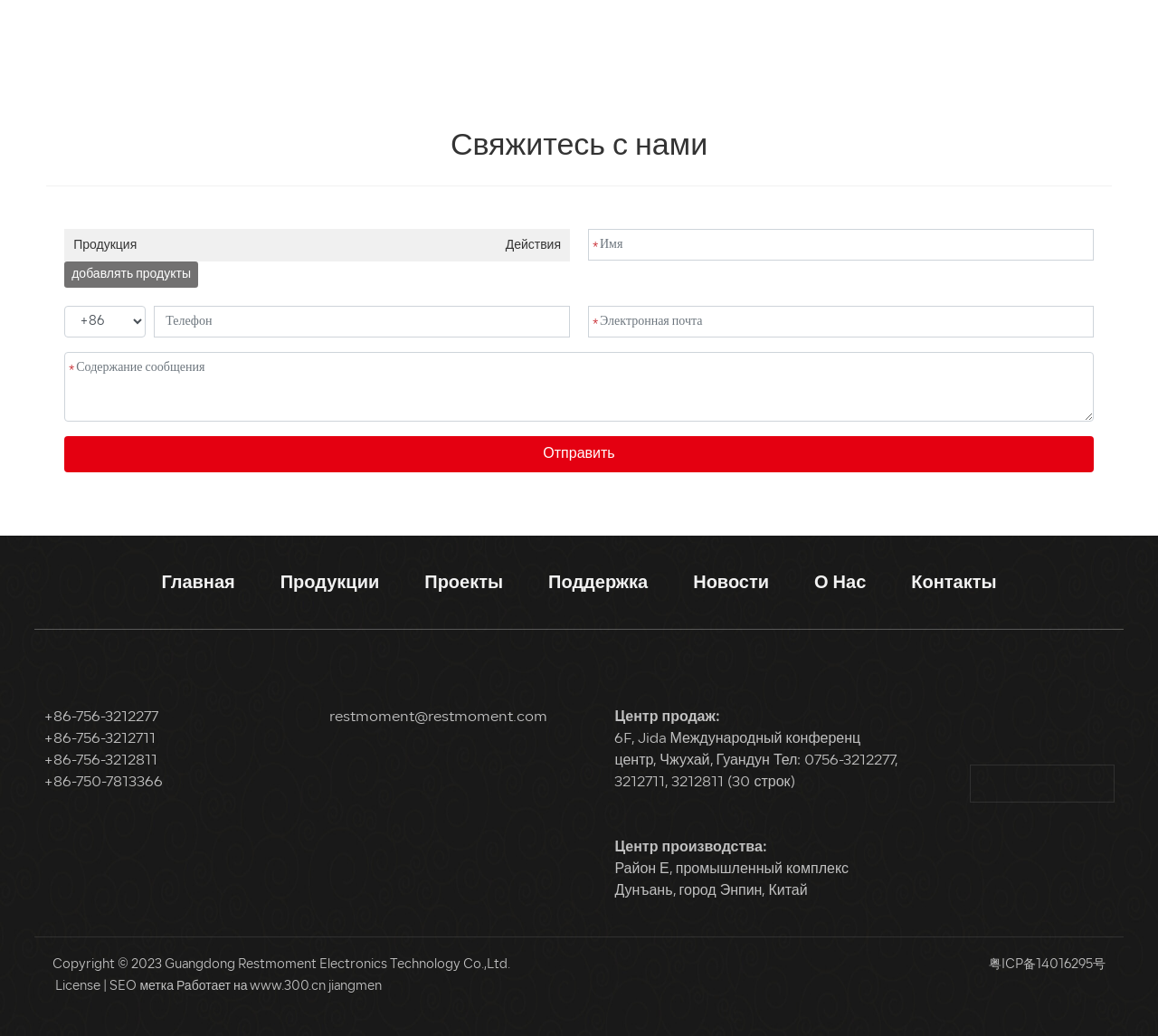What is the purpose of the table at the top of the webpage?
Refer to the image and provide a one-word or short phrase answer.

Product information